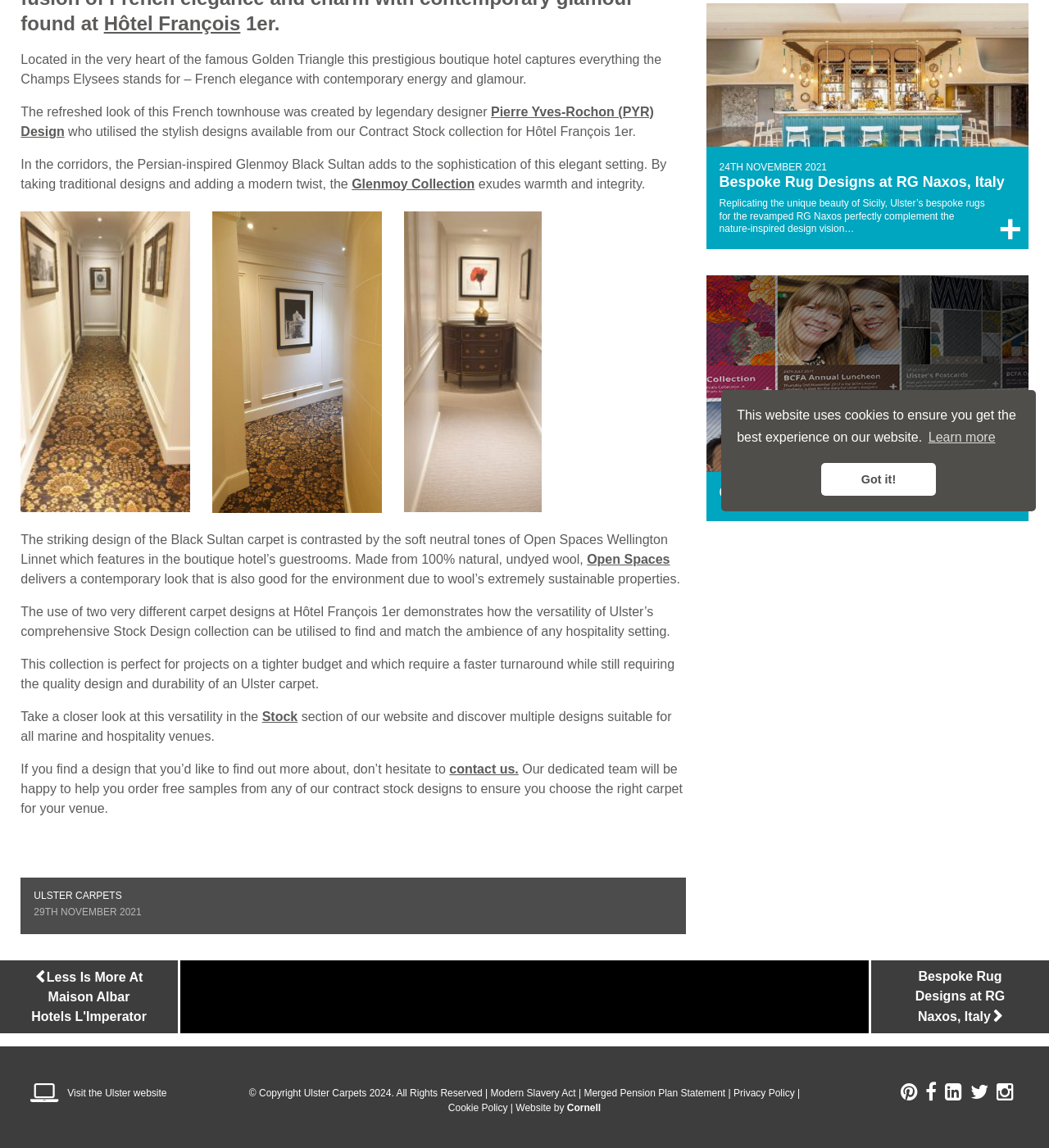Locate the bounding box of the UI element based on this description: "Open Spaces". Provide four float numbers between 0 and 1 as [left, top, right, bottom].

[0.559, 0.481, 0.639, 0.493]